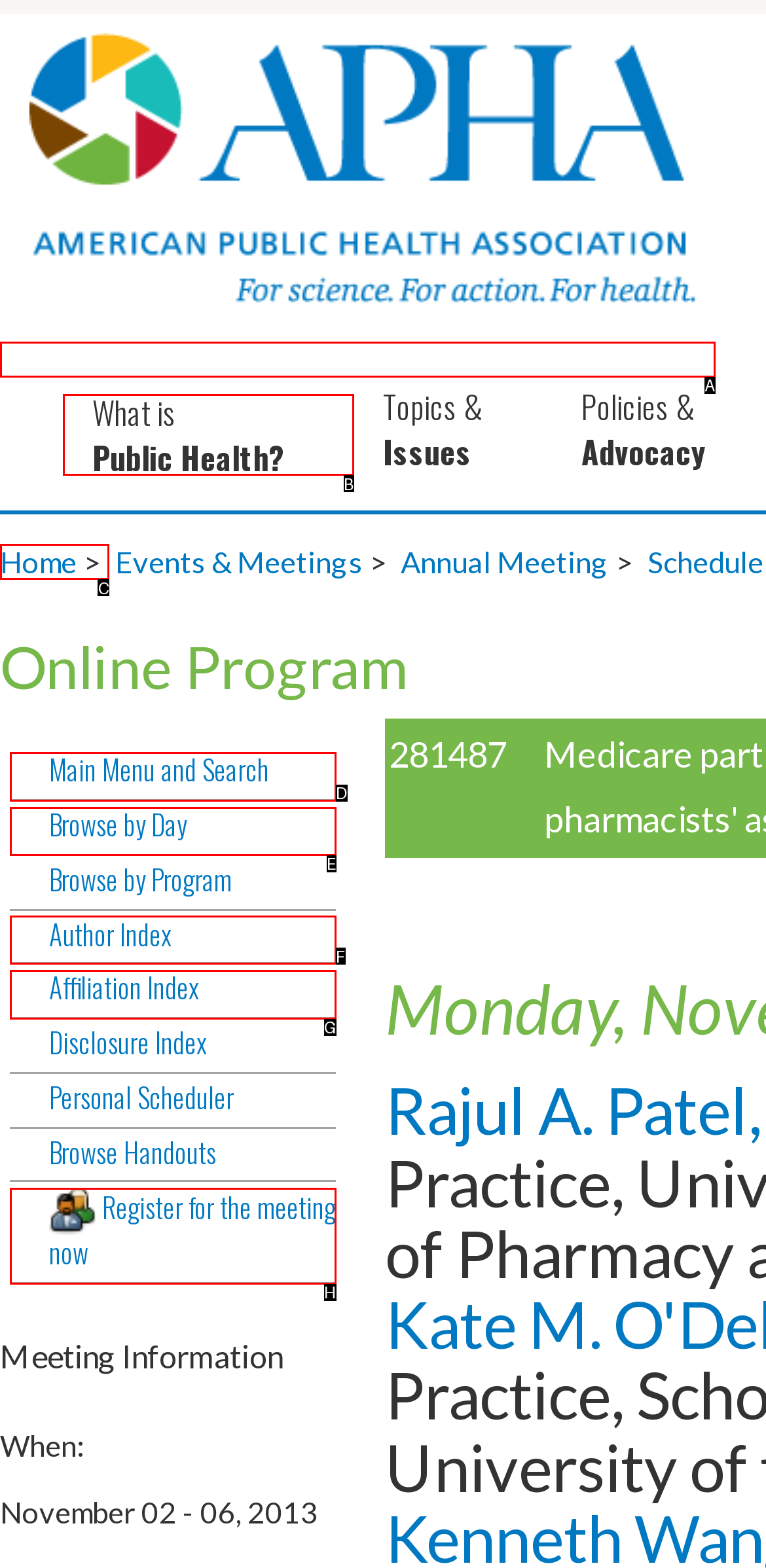Which lettered option matches the following description: Register for the meeting now
Provide the letter of the matching option directly.

H